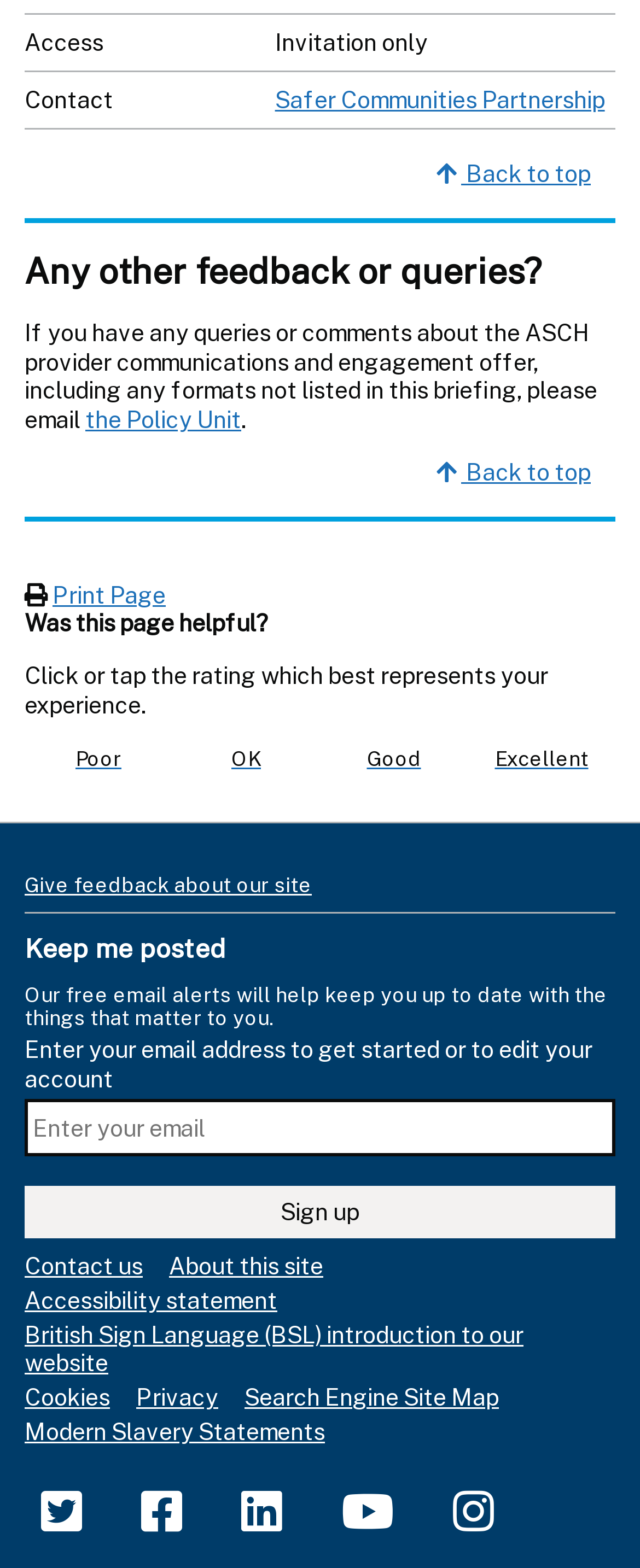Identify the bounding box for the UI element that is described as follows: "Give feedback about our site".

[0.038, 0.557, 0.487, 0.573]